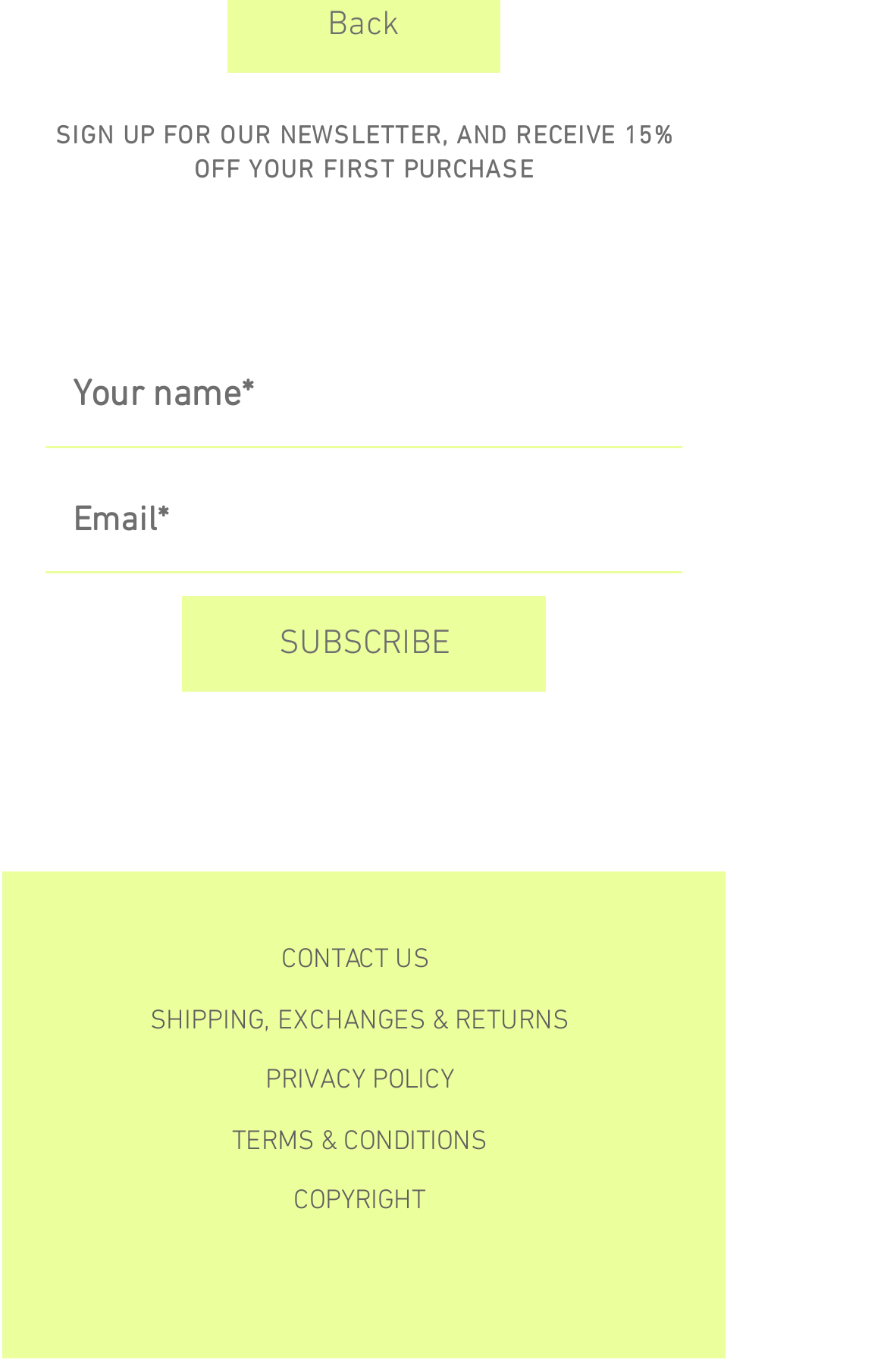What is the discount for the first purchase?
Please provide a detailed and thorough answer to the question.

The discount for the first purchase can be found in the heading 'SIGN UP FOR OUR NEWSLETTER, AND RECEIVE 15% OFF YOUR FIRST PURCHASE' which is located at the top of the webpage.